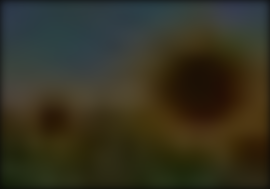Provide a comprehensive description of the image.

This captivating image showcases a field of sunflowers, their vibrant yellow petals radiating warmth against a backdrop of clear blue skies. The sunflowers, known for their unique ability to turn their heads toward the sun, symbolize loyalty and adoration. In this depiction, the distinct brown centers of the flowers contrast beautifully with the golden-yellow petals, creating a striking visual. The scene evokes a sense of joy and tranquility, inviting viewers to appreciate the beauty and intricacy of nature. It is accompanied by the title "Sun’s Symphony: An Insight Into Different Types Of Sunflowers," which hints at an exploration of the various sunflower species and their unique traits.